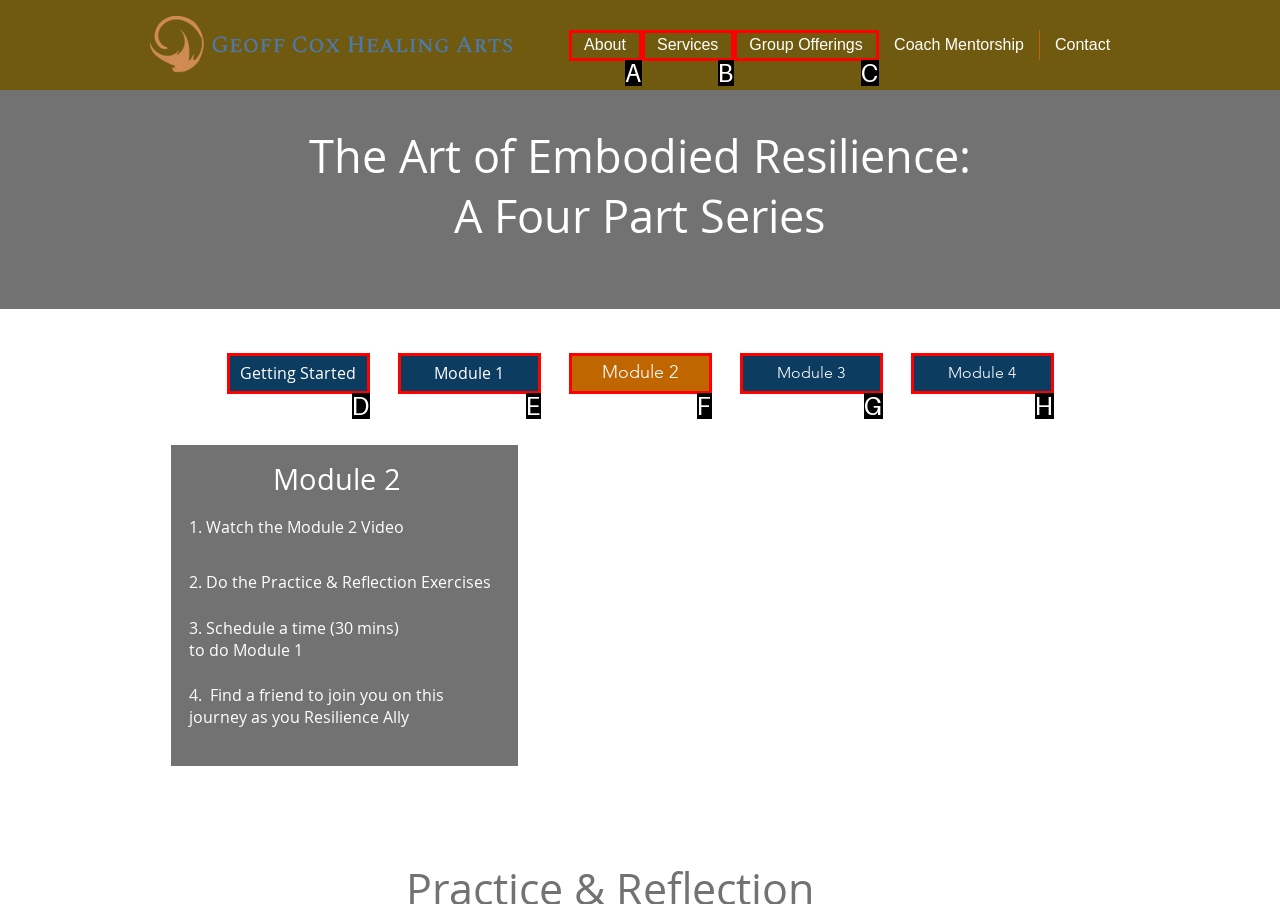Which lettered option matches the following description: Services
Provide the letter of the matching option directly.

B